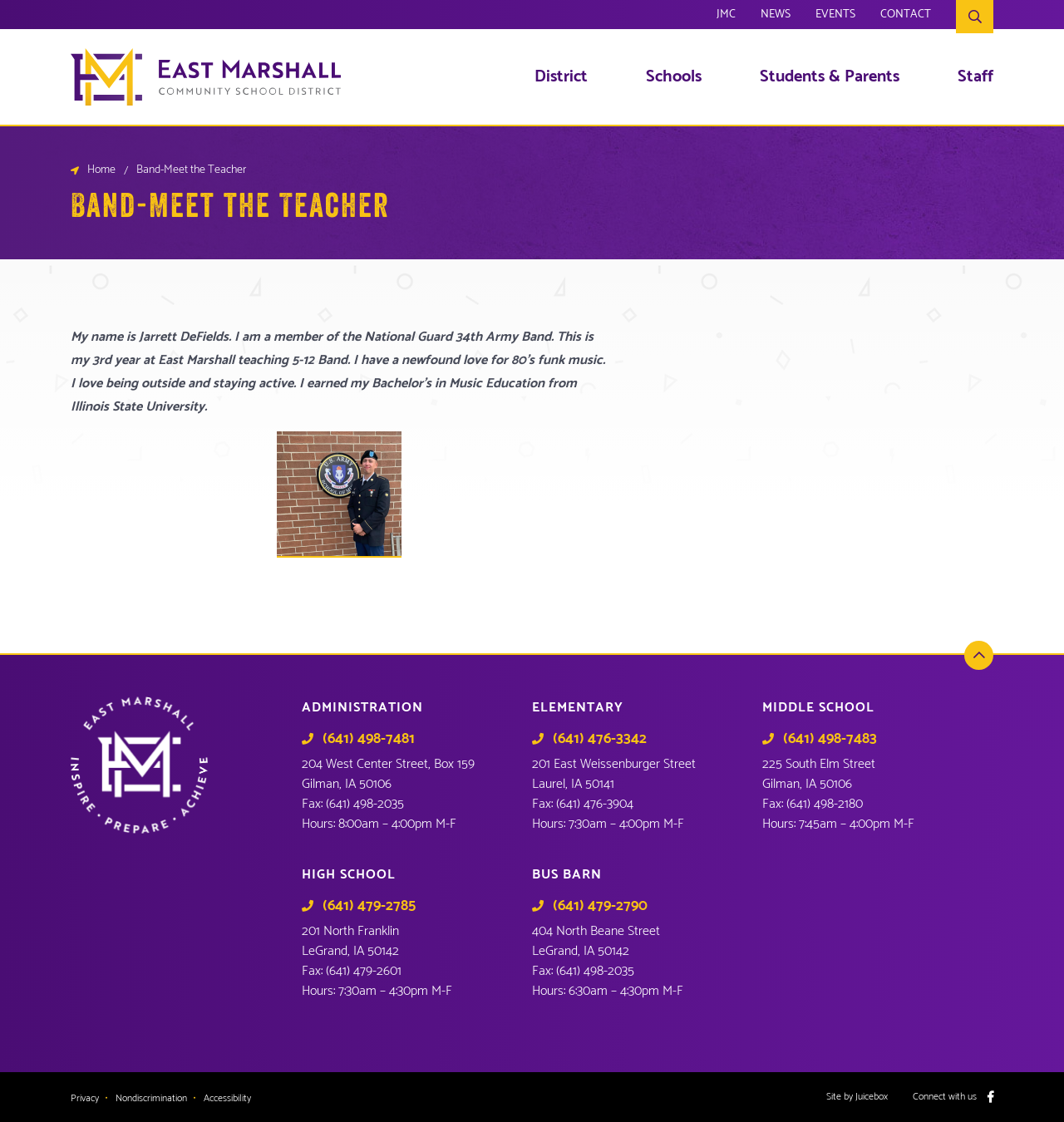Pinpoint the bounding box coordinates for the area that should be clicked to perform the following instruction: "Search the site".

[0.066, 0.0, 0.934, 0.031]